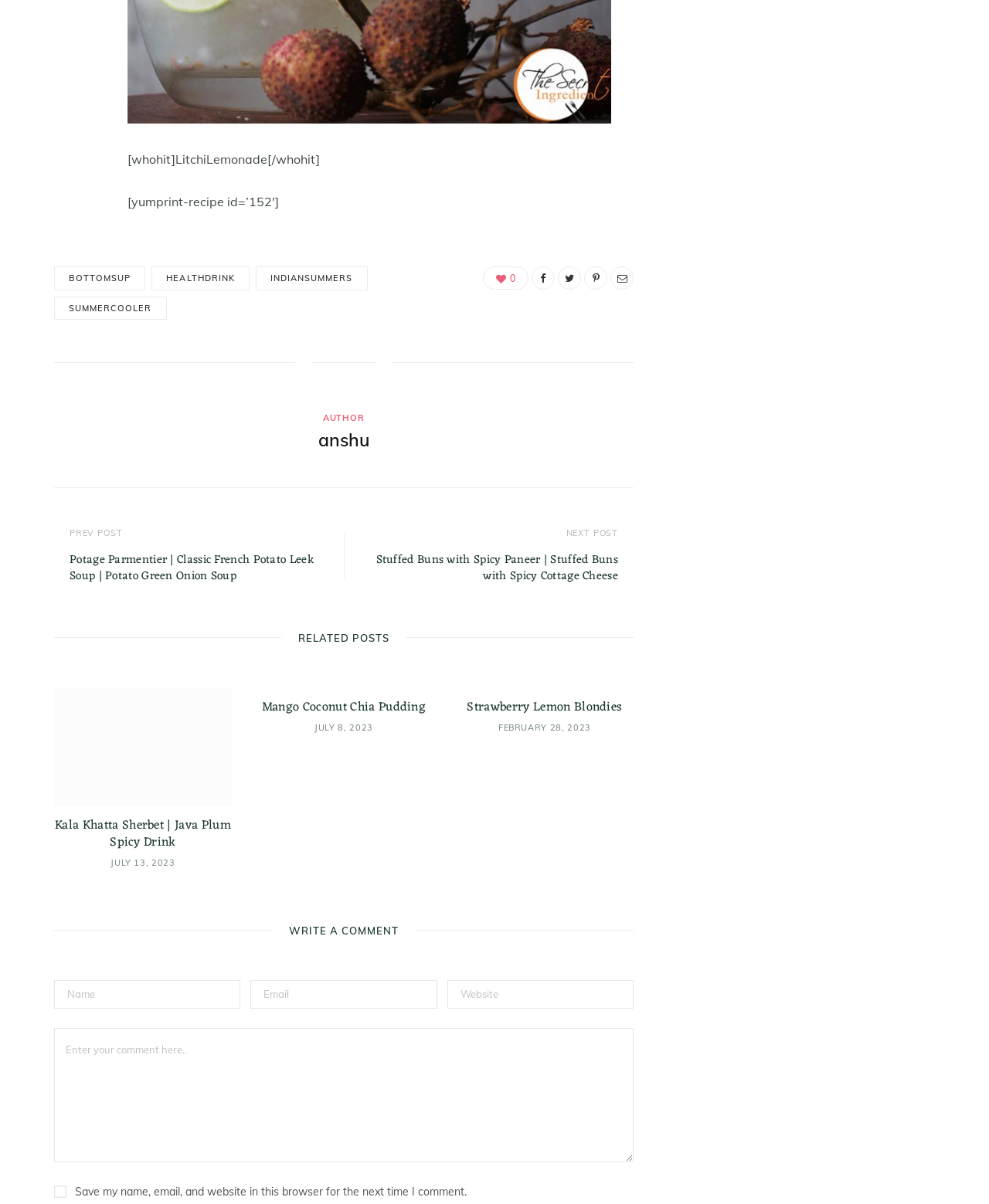Please pinpoint the bounding box coordinates for the region I should click to adhere to this instruction: "go to index page".

None